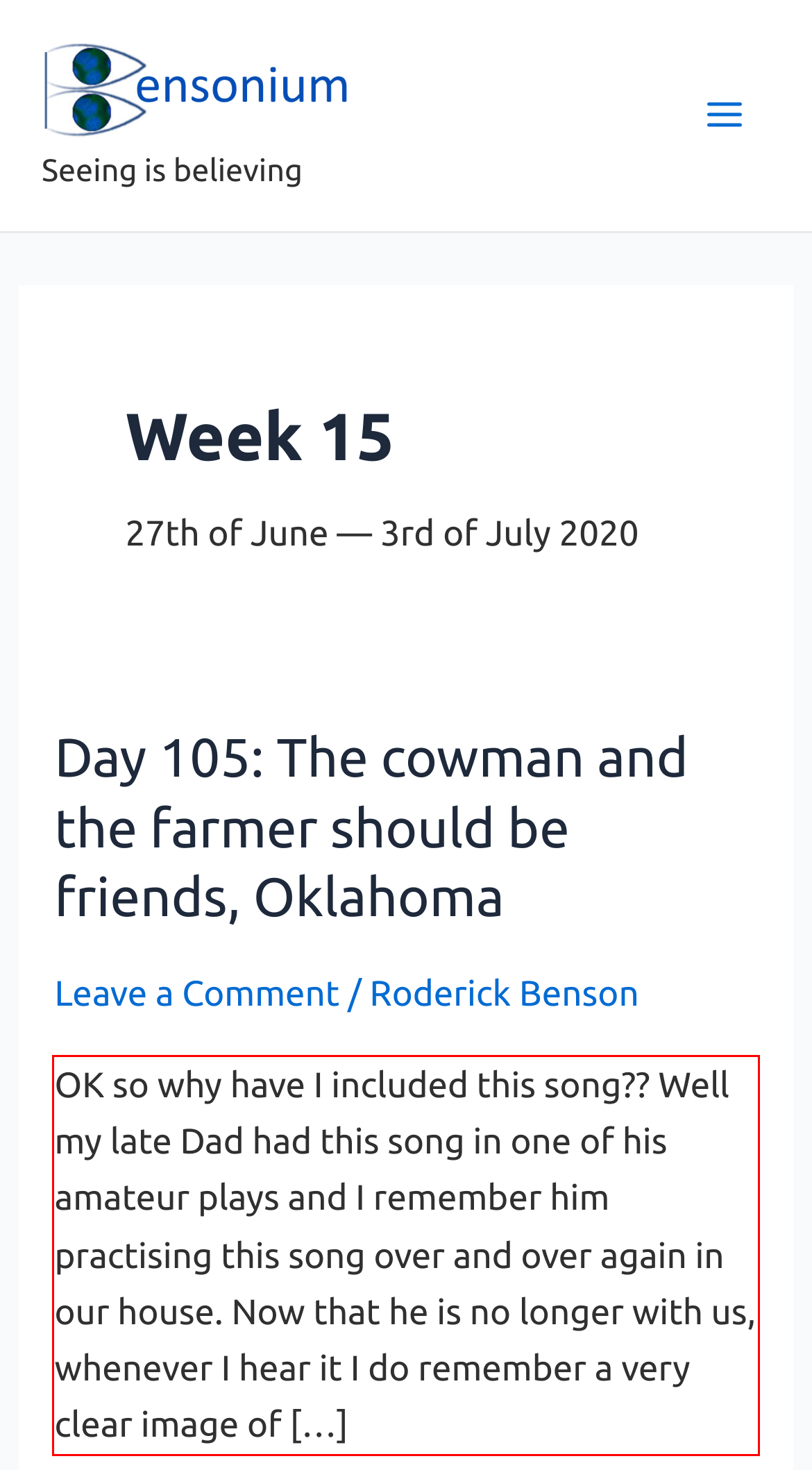You are given a screenshot showing a webpage with a red bounding box. Perform OCR to capture the text within the red bounding box.

OK so why have I included this song?? Well my late Dad had this song in one of his amateur plays and I remember him practising this song over and over again in our house. Now that he is no longer with us, whenever I hear it I do remember a very clear image of […]